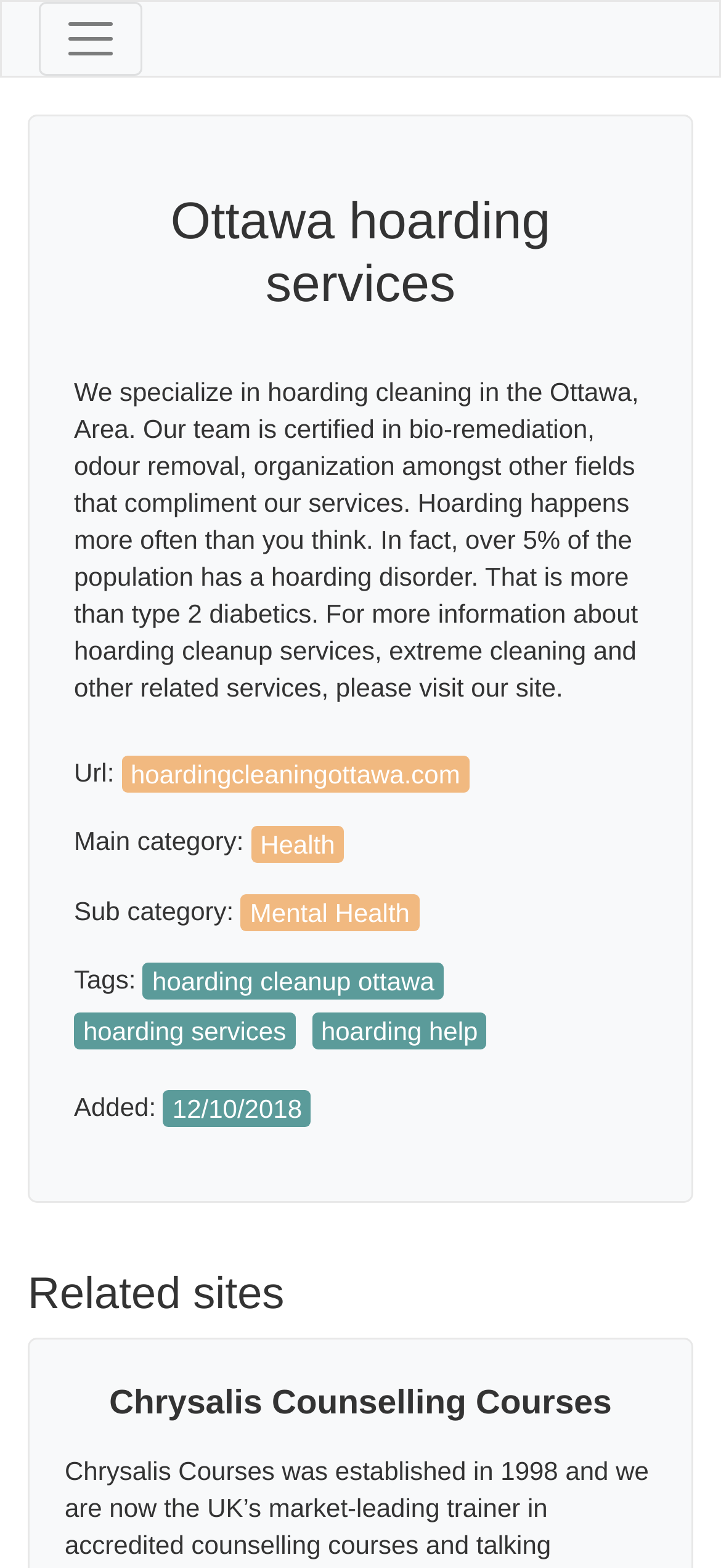What is the category of the webpage?
Could you answer the question in a detailed manner, providing as much information as possible?

The webpage has a link labeled 'Health' which suggests that the category of the webpage is related to health, specifically mental health as indicated by the subcategory link 'Mental Health'.